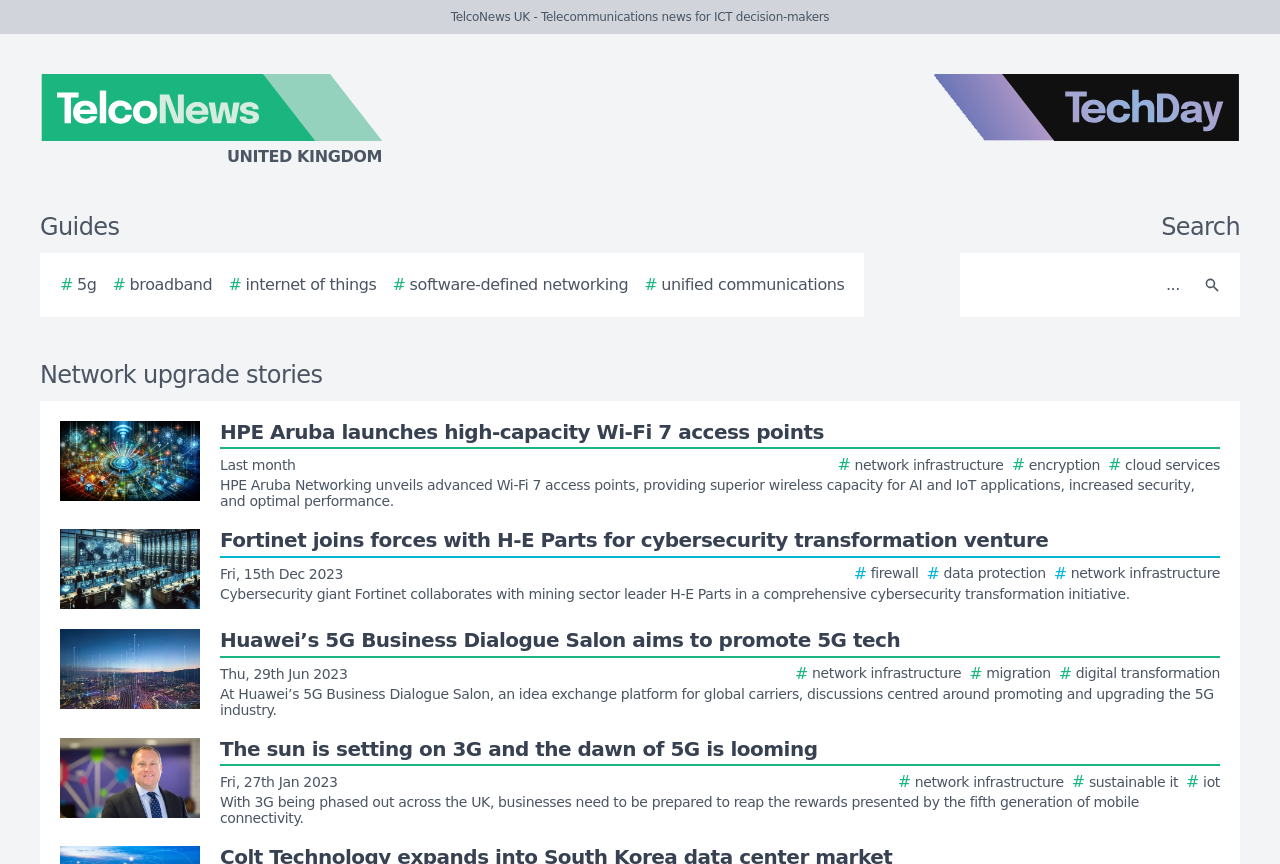Determine the bounding box coordinates of the clickable region to execute the instruction: "Visit ACAPMA.COM.AU". The coordinates should be four float numbers between 0 and 1, denoted as [left, top, right, bottom].

None